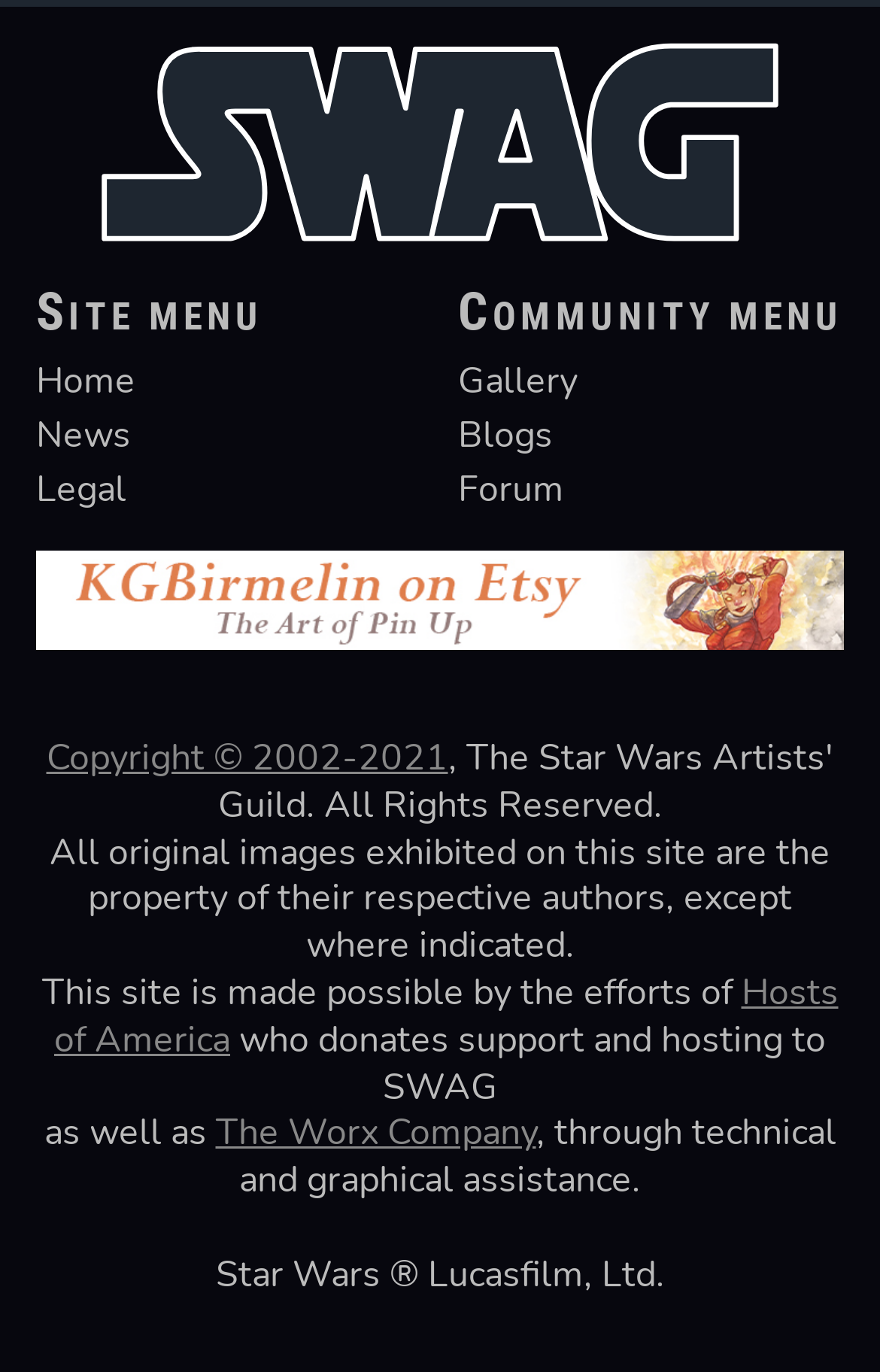Specify the bounding box coordinates of the area that needs to be clicked to achieve the following instruction: "check copyright information".

[0.053, 0.534, 0.509, 0.571]